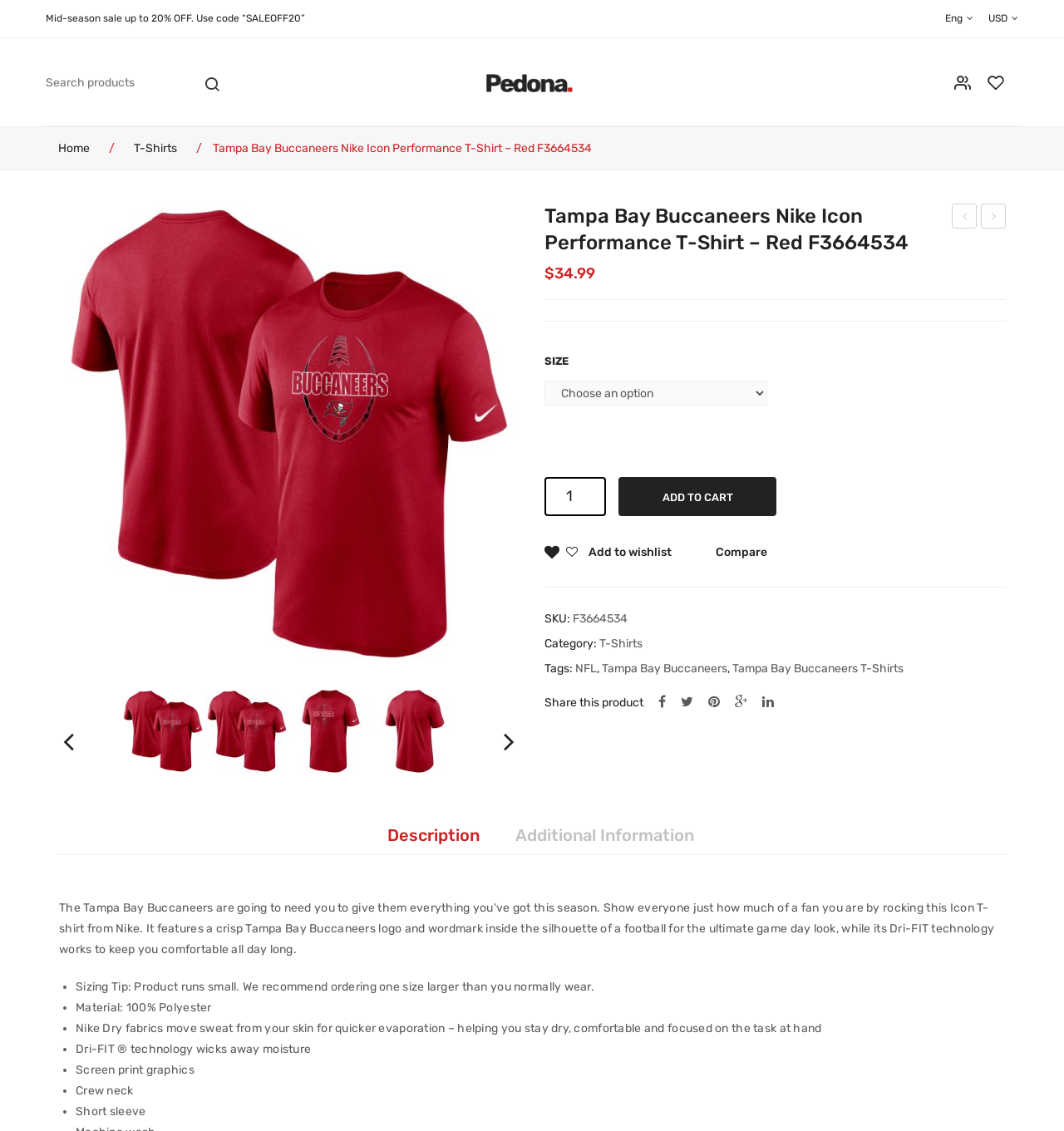Locate the bounding box of the UI element described by: "Add to wishlist" in the given webpage screenshot.

[0.512, 0.474, 0.631, 0.504]